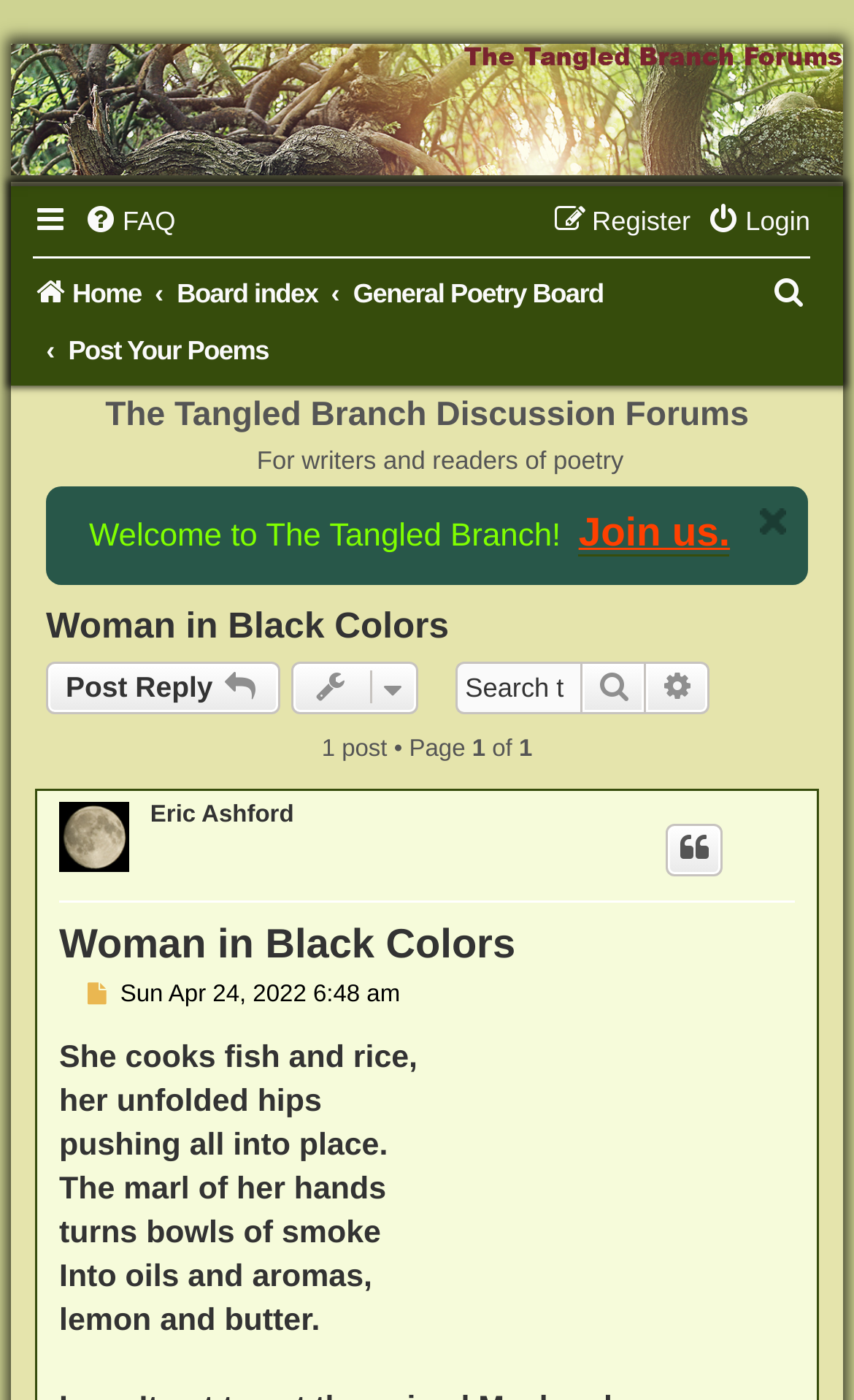Identify the bounding box coordinates for the UI element described as: "parent_node: Skip to content title="Home"".

[0.013, 0.031, 0.987, 0.125]